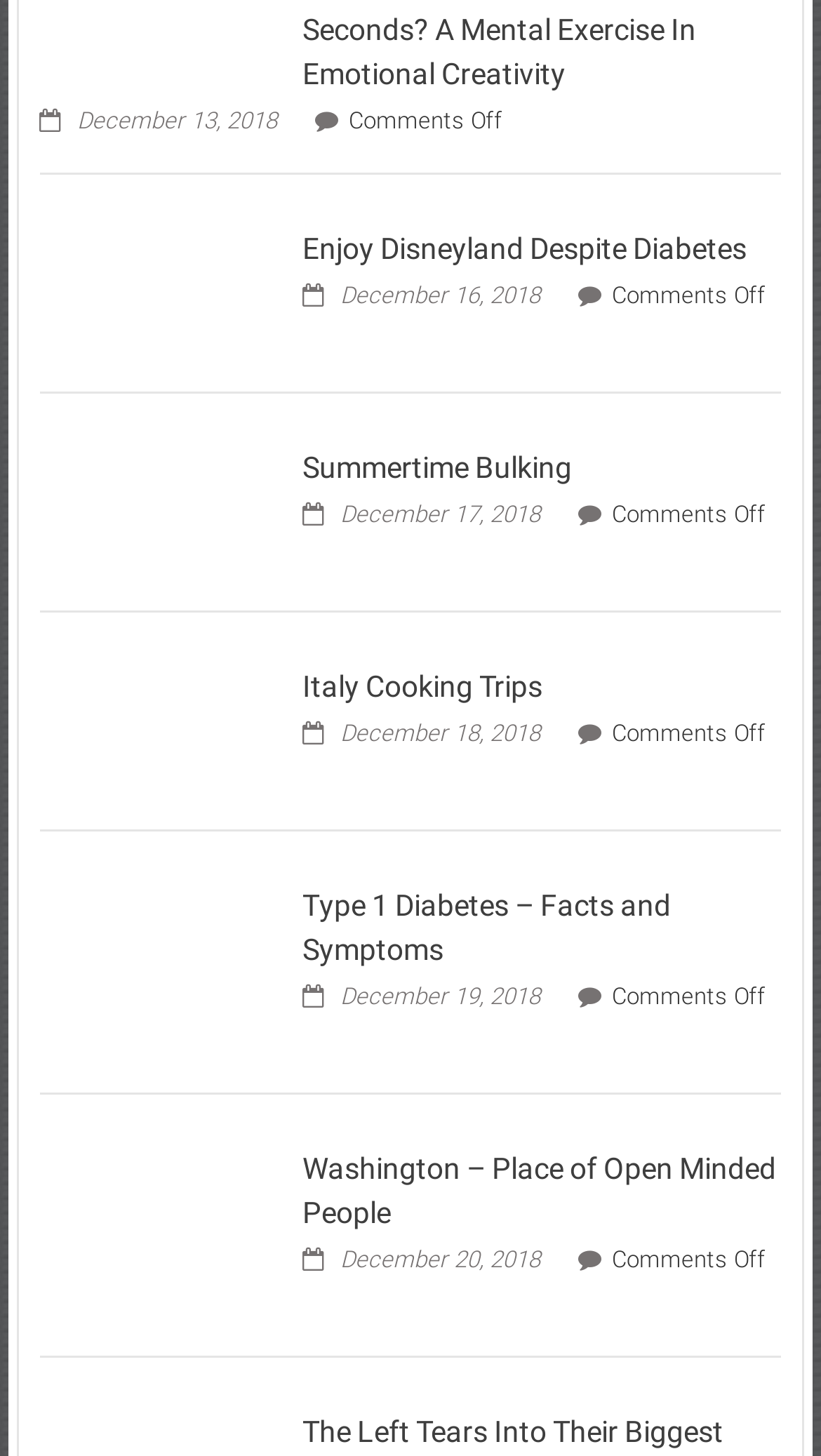Determine the bounding box coordinates of the section I need to click to execute the following instruction: "Read the article 'Enjoy Disneyland Despite Diabetes'". Provide the coordinates as four float numbers between 0 and 1, i.e., [left, top, right, bottom].

[0.369, 0.189, 0.91, 0.212]